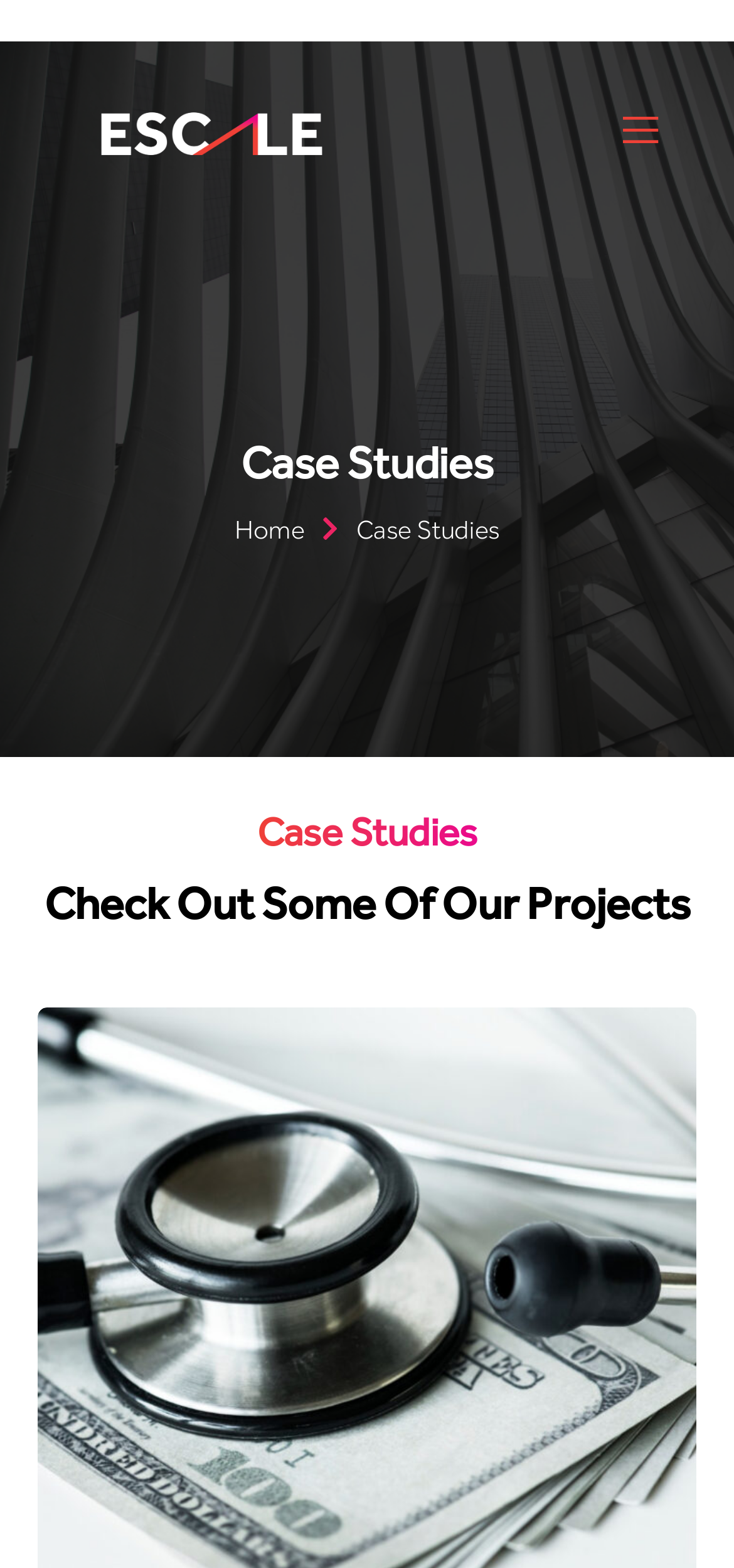Please find the bounding box coordinates in the format (top-left x, top-left y, bottom-right x, bottom-right y) for the given element description. Ensure the coordinates are floating point numbers between 0 and 1. Description: parent_node: Home aria-label="open-menu"

[0.841, 0.068, 0.897, 0.102]